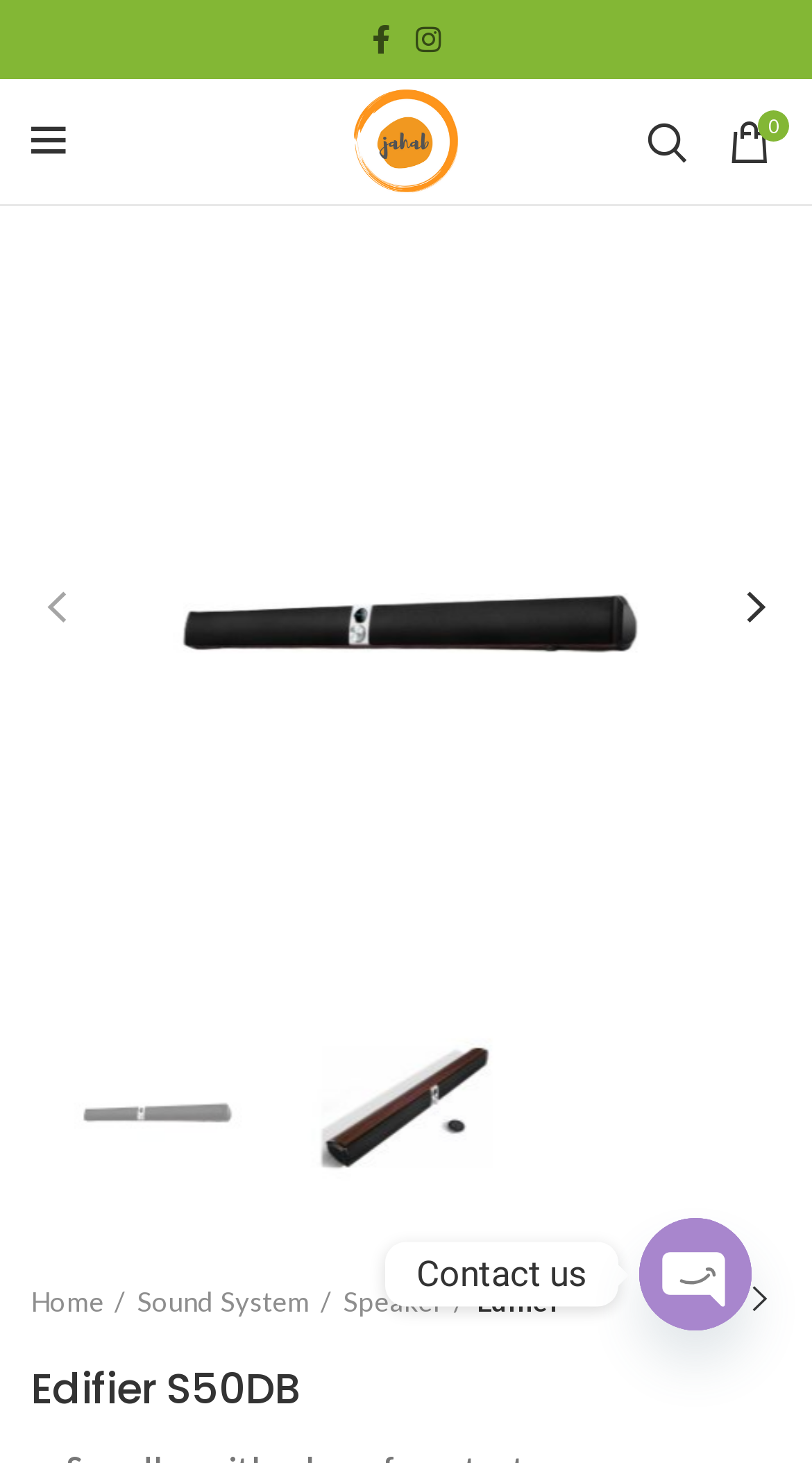Locate the bounding box coordinates of the element to click to perform the following action: 'View 'Legal Translation''. The coordinates should be given as four float values between 0 and 1, in the form of [left, top, right, bottom].

None